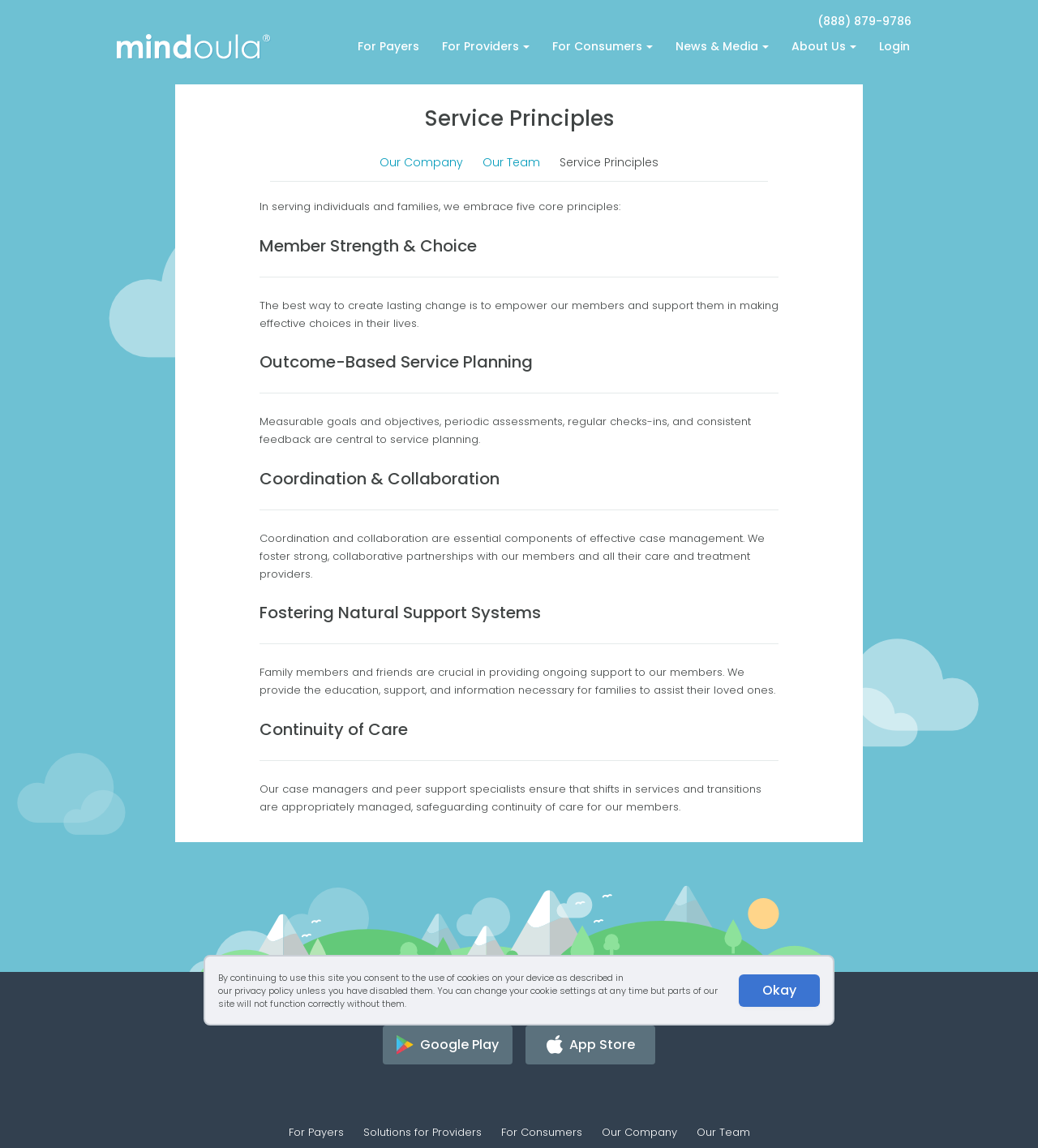Can you determine the bounding box coordinates of the area that needs to be clicked to fulfill the following instruction: "Click the Login button"?

[0.836, 0.034, 0.888, 0.048]